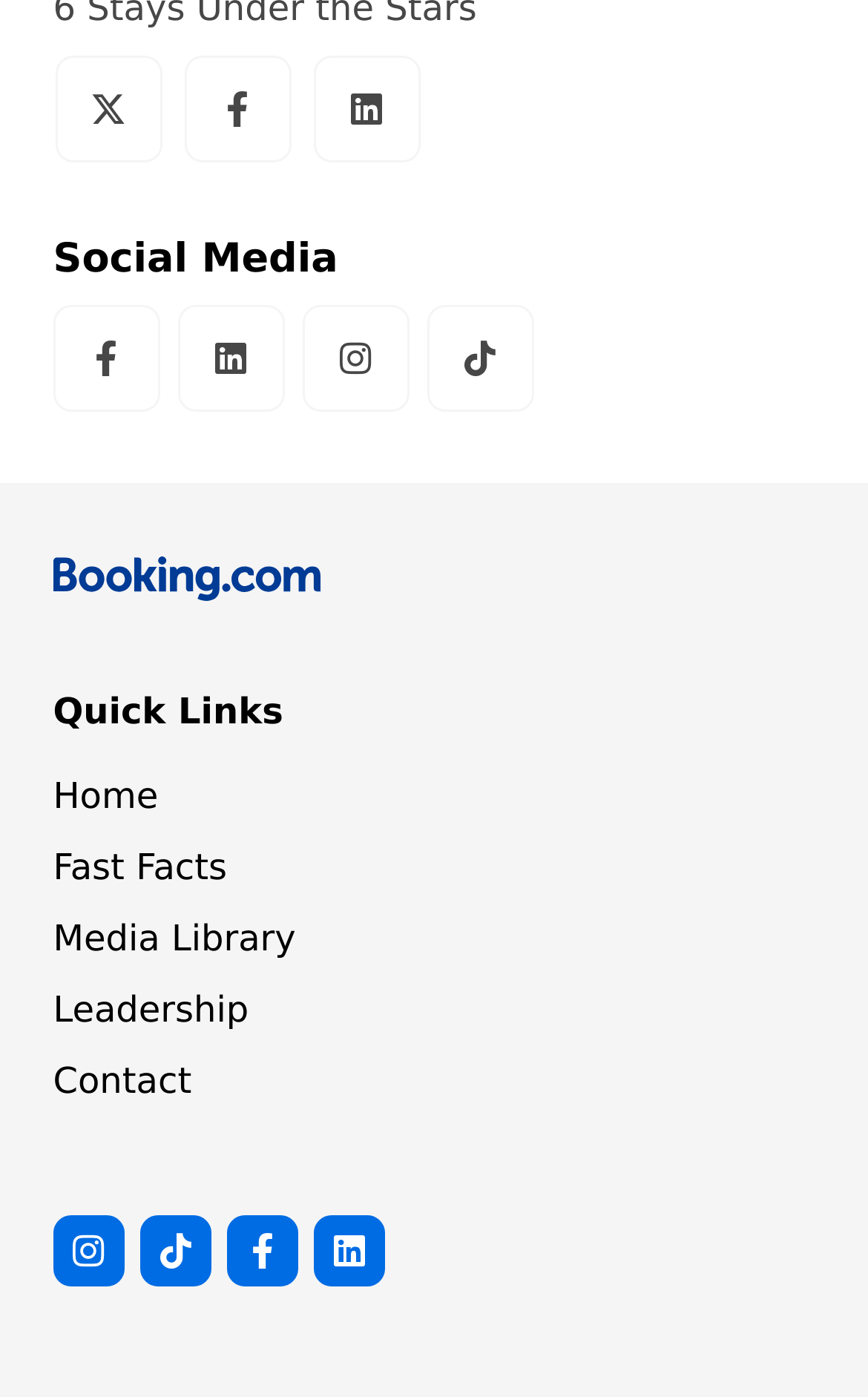How many types of news are available?
Provide a detailed answer to the question using information from the image.

I did not find any categories or types of news listed on the webpage, which suggests that only one type of news, likely global news, is available.